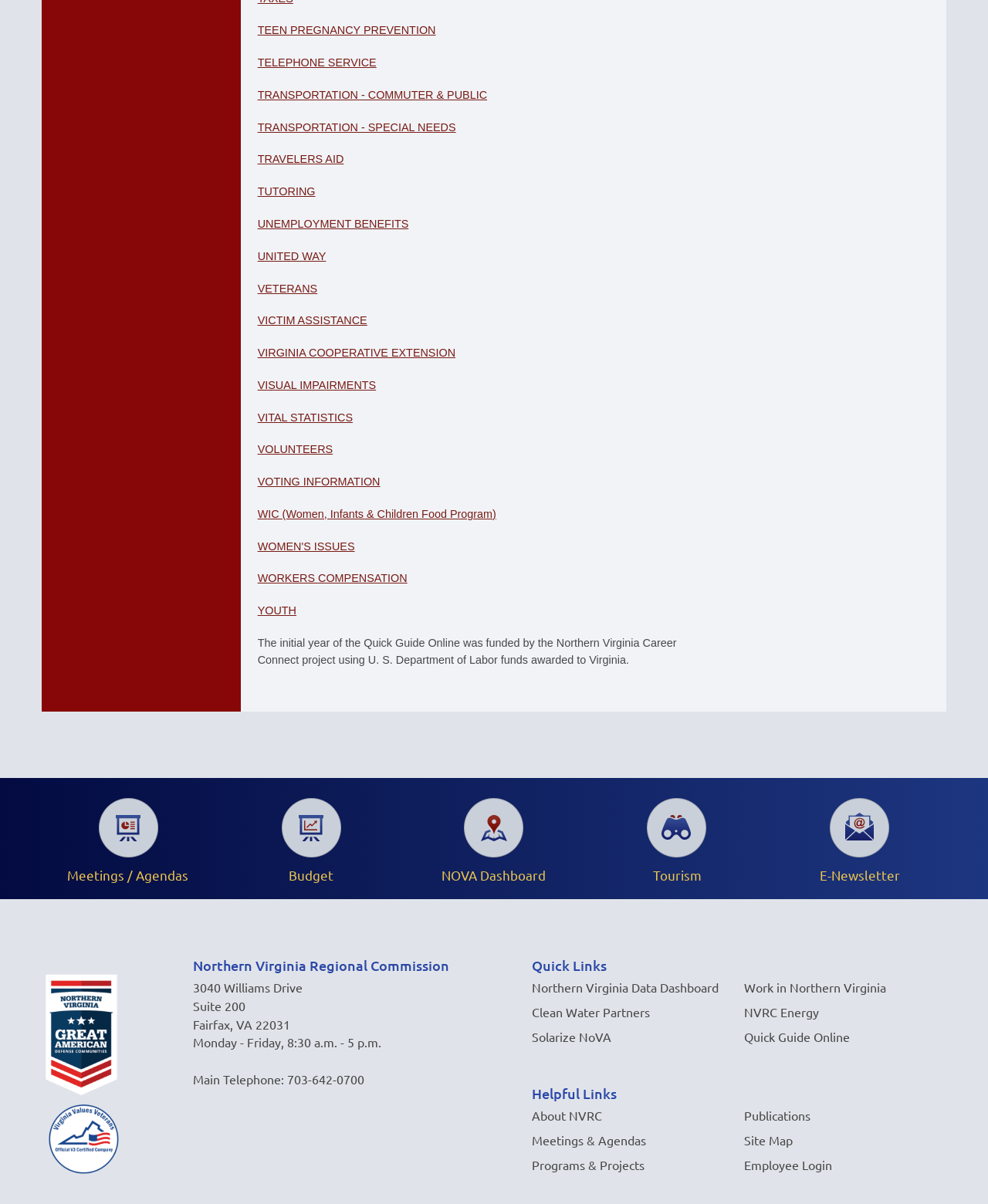Respond with a single word or phrase:
How many links open in a new window?

14